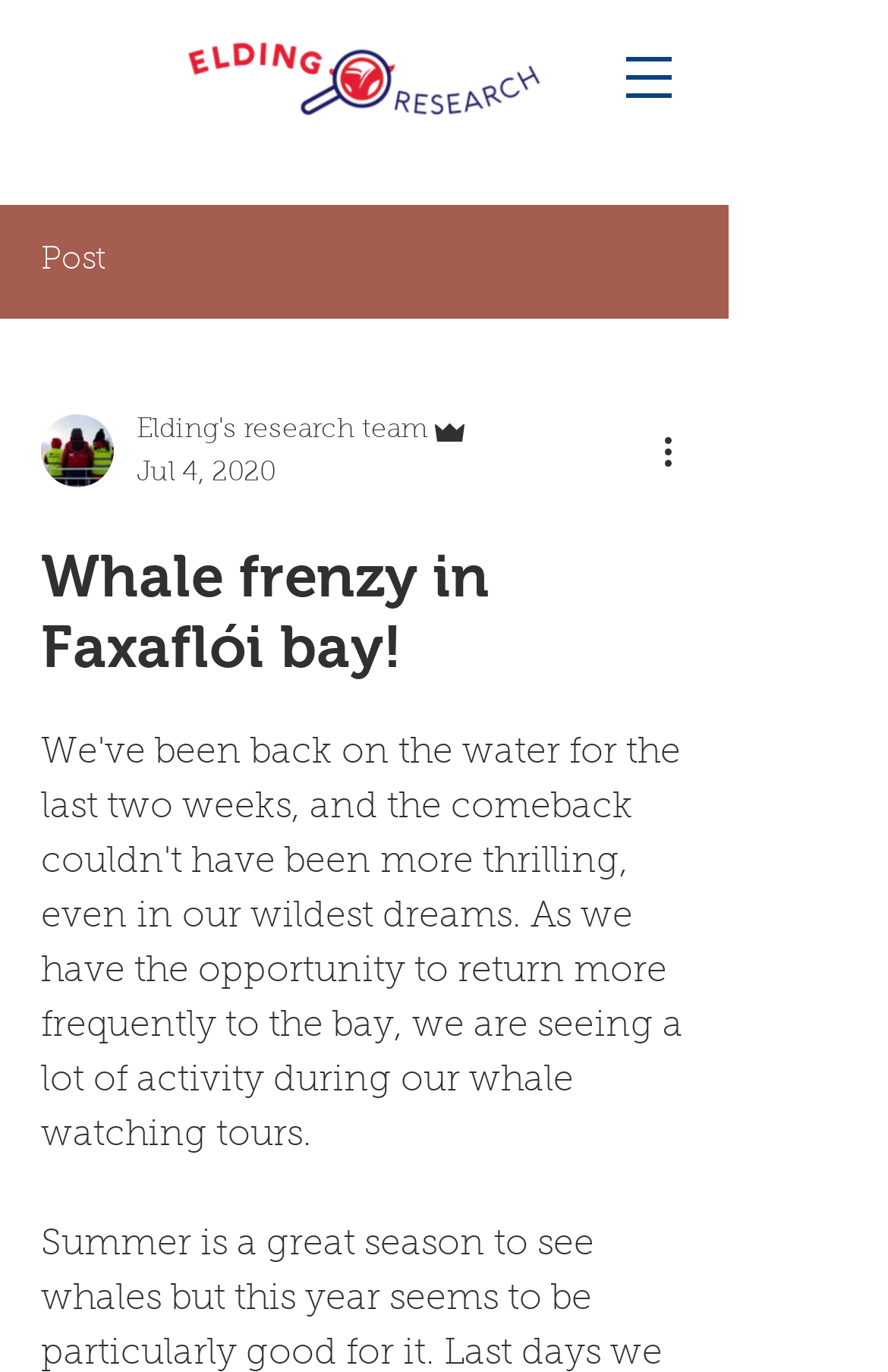Answer in one word or a short phrase: 
What is the role of the person who wrote the post?

Admin